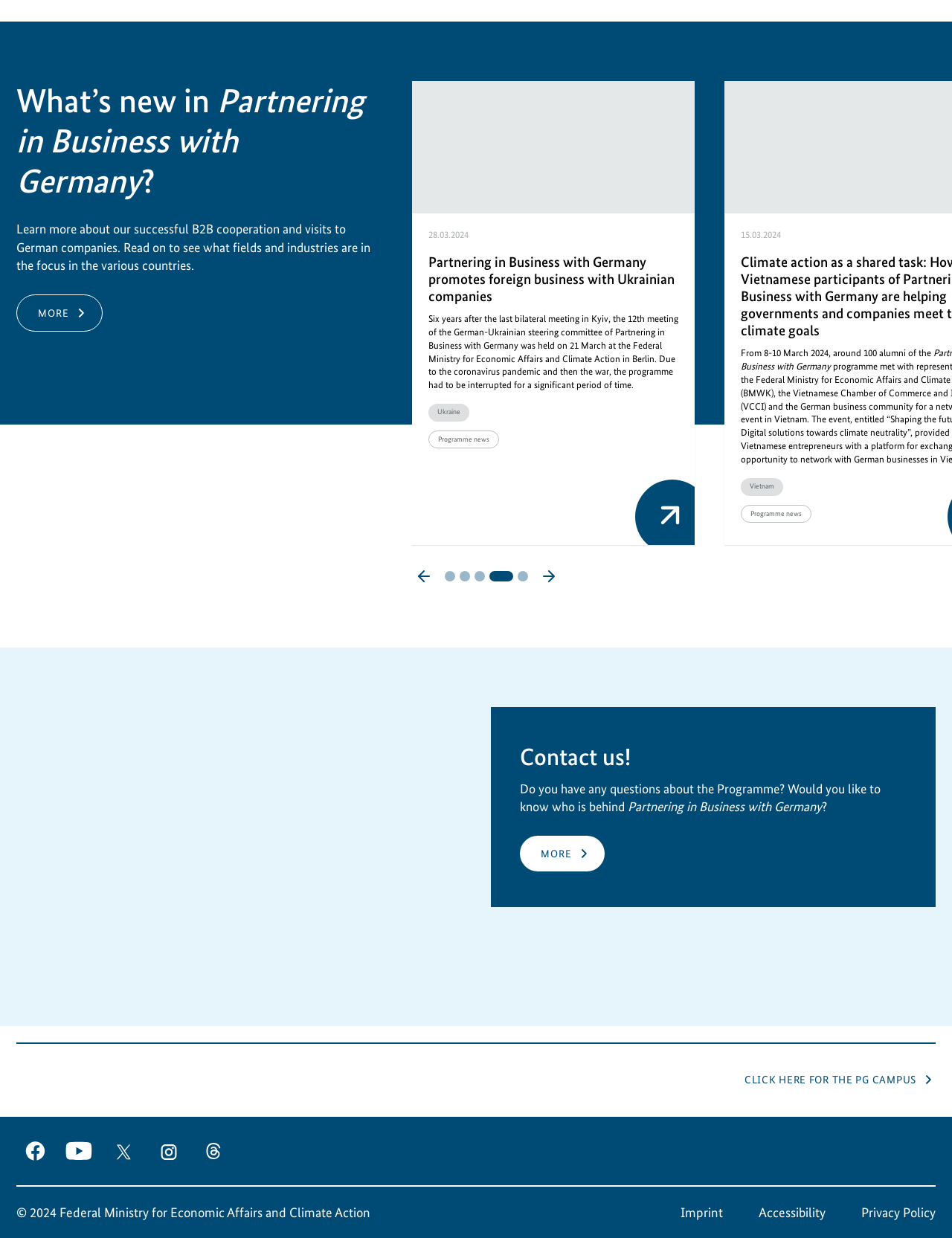Please locate the bounding box coordinates of the element that should be clicked to complete the given instruction: "Contact us about the Programme".

[0.546, 0.6, 0.953, 0.623]